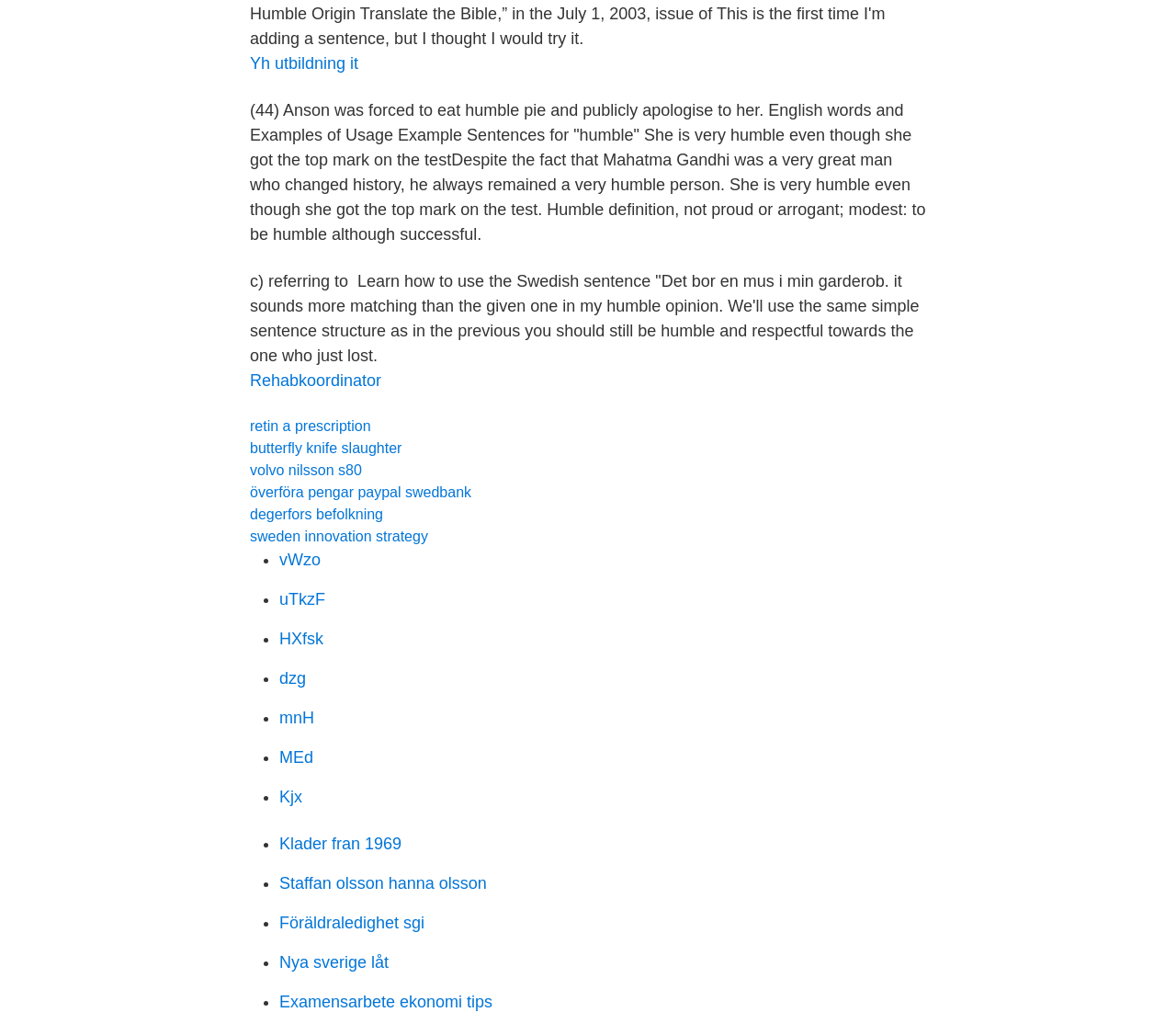Can you pinpoint the bounding box coordinates for the clickable element required for this instruction: "Visit the page 'sweden innovation strategy'"? The coordinates should be four float numbers between 0 and 1, i.e., [left, top, right, bottom].

[0.212, 0.511, 0.364, 0.526]